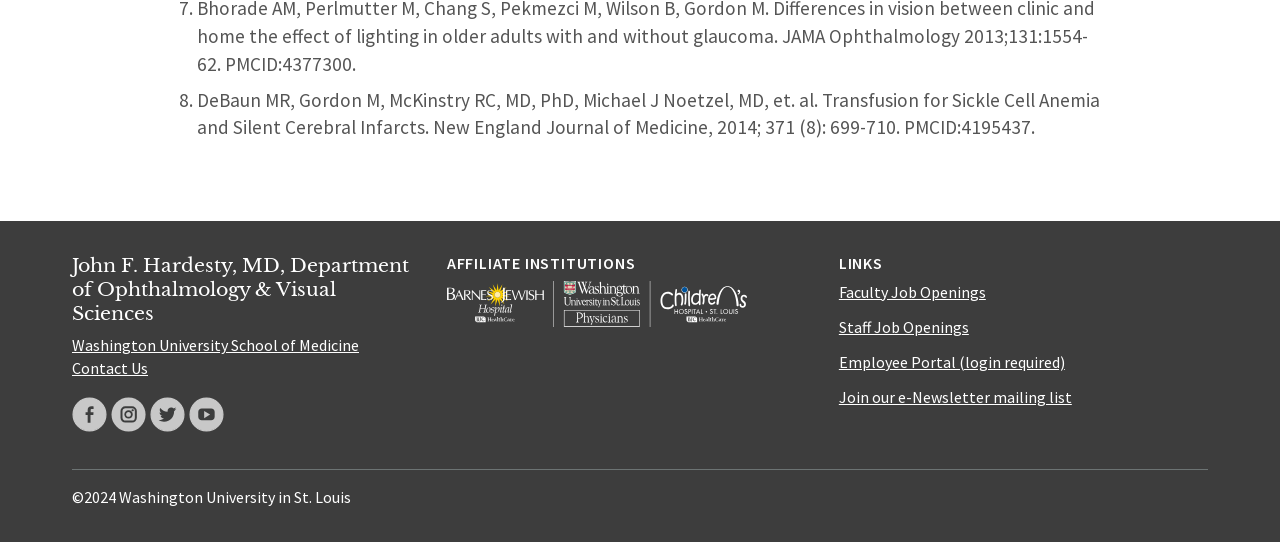Answer the question below in one word or phrase:
What is the type of the publication?

Journal